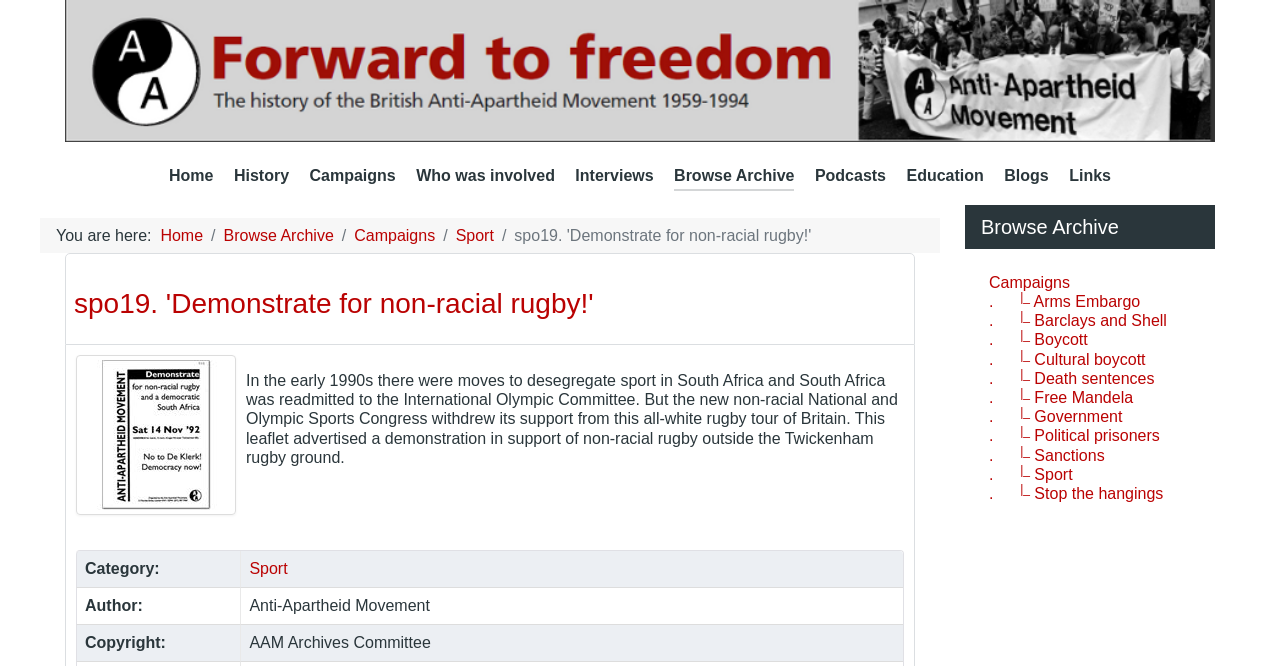What is the category of the archive?
Use the information from the image to give a detailed answer to the question.

The answer can be found in the gridcell element with the text 'Category:' and its corresponding value 'Sport'. This indicates that the category of the archive is Sport.